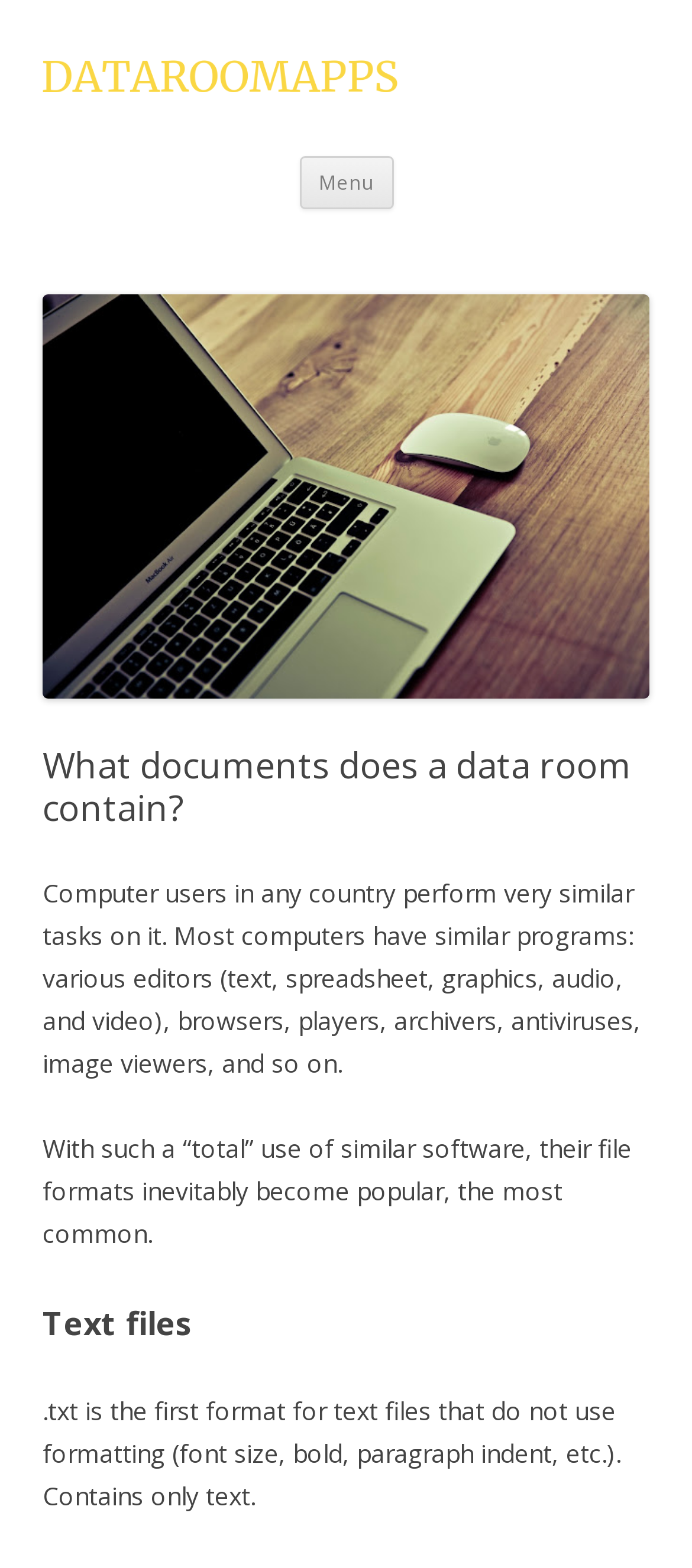What is the format for text files without formatting?
Based on the image, please offer an in-depth response to the question.

According to the webpage, '.txt' is the format for text files that do not use formatting, as mentioned in the text 'Contains only text'.